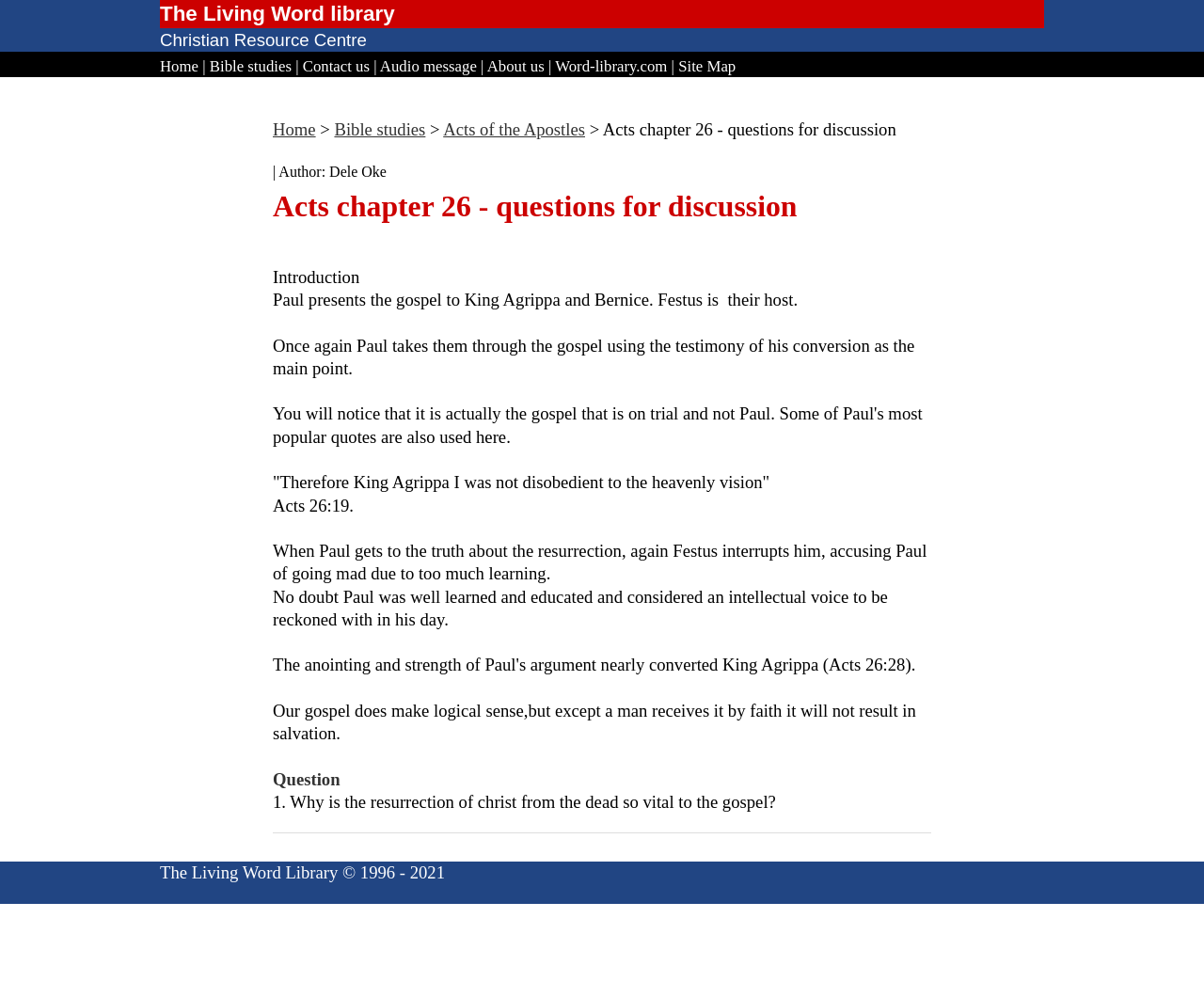Identify the text that serves as the heading for the webpage and generate it.

The Living Word library